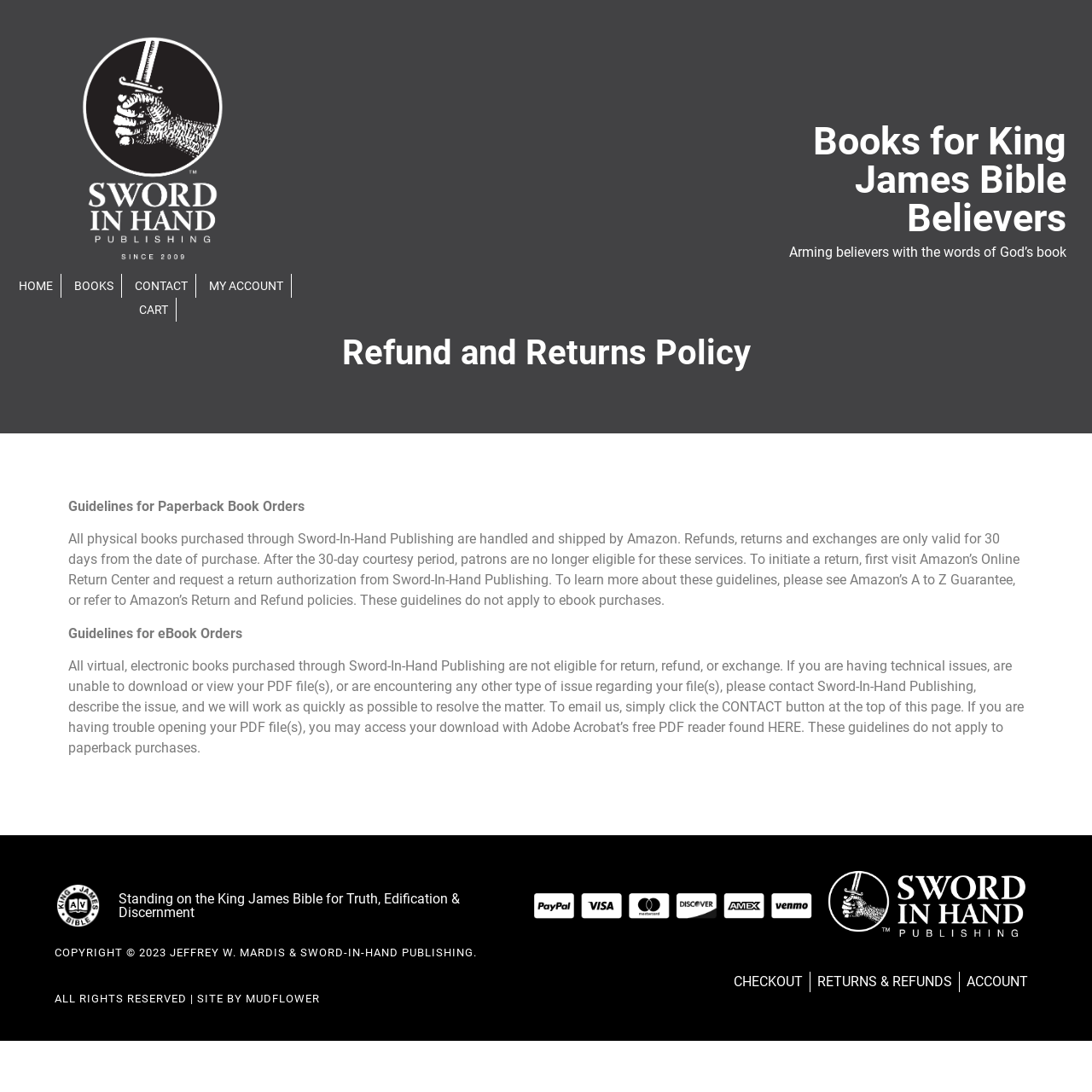Determine the bounding box coordinates of the region I should click to achieve the following instruction: "go to home page". Ensure the bounding box coordinates are four float numbers between 0 and 1, i.e., [left, top, right, bottom].

[0.01, 0.251, 0.056, 0.273]